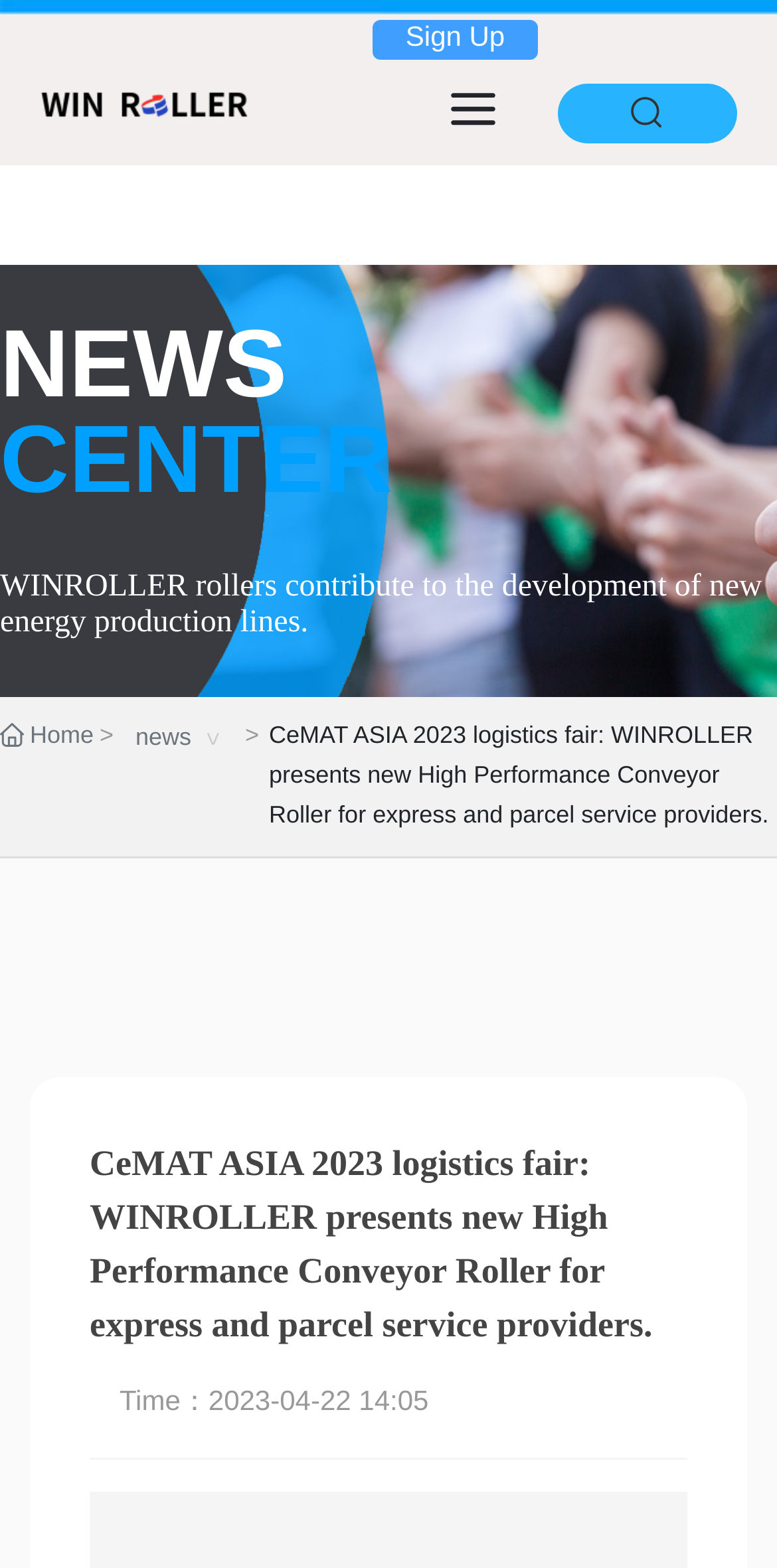Articulate a detailed summary of the webpage's content and design.

The webpage is about JIANGSU WINROLLER TECHNOLOGY CO.,LTD, a global manufacturer of advanced conveyor components. At the top right corner, there are three links: "Sign Up", an empty link, and another empty link with an accompanying image. Below these links, there is a large image.

On the left side of the page, there are several sections. The top section has the title "NEWS" and below it, there is a section titled "CENTER". Underneath, there is a paragraph of text describing how WINROLLER rollers contribute to the development of new energy production lines.

Below this text, there are three links: "Home" with a small image, "news", and another empty link. Next to these links, there is a long title that describes WINROLLER's presentation of new High Performance Conveyor Roller at the CeMAT ASIA 2023 logistics fair.

At the bottom of the page, there is a section with the time "2023-04-22 14:05" preceded by the label "Time：".